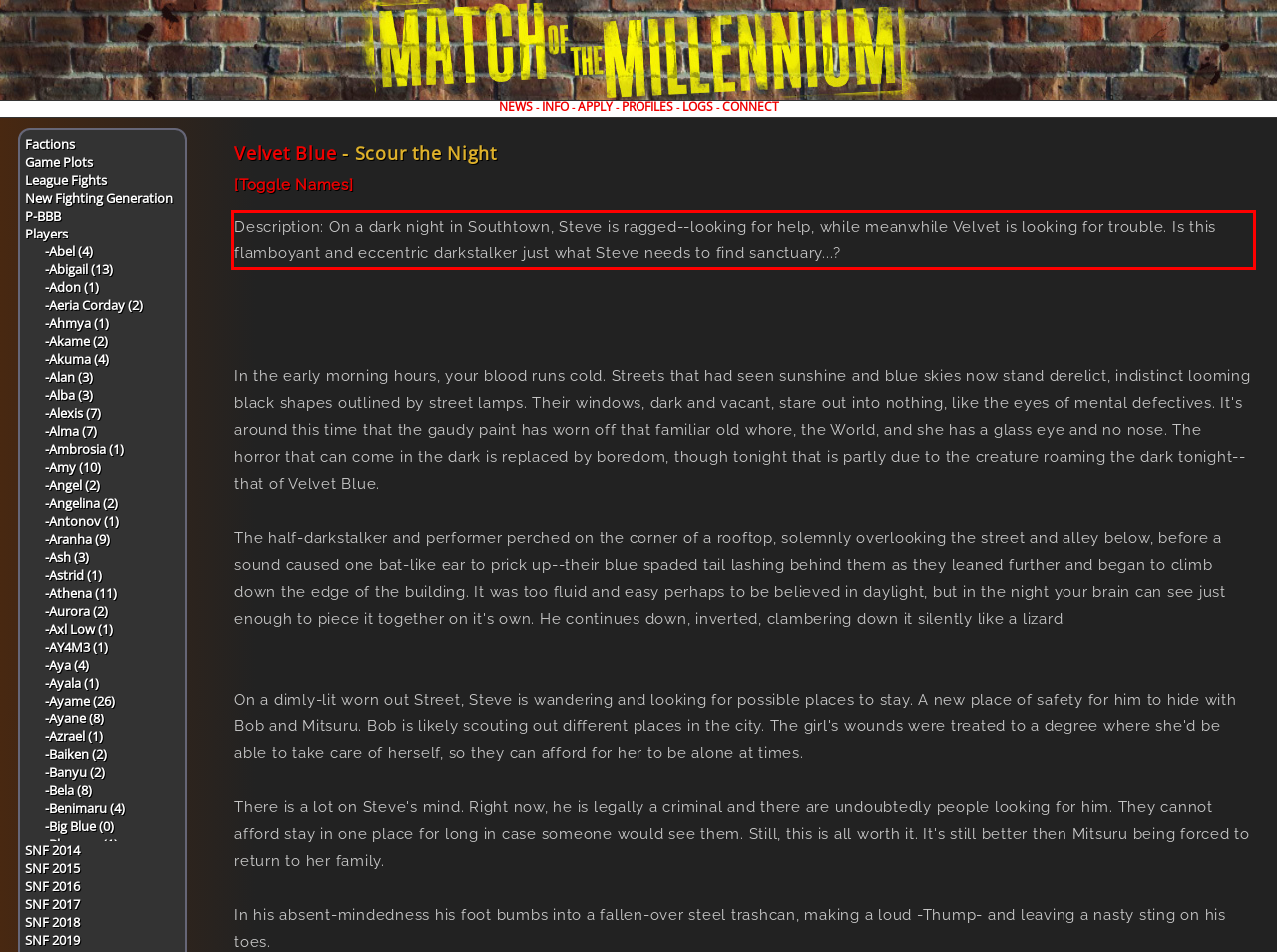Identify the text inside the red bounding box on the provided webpage screenshot by performing OCR.

Description: On a dark night in Southtown, Steve is ragged--looking for help, while meanwhile Velvet is looking for trouble. Is this flamboyant and eccentric darkstalker just what Steve needs to find sanctuary...?